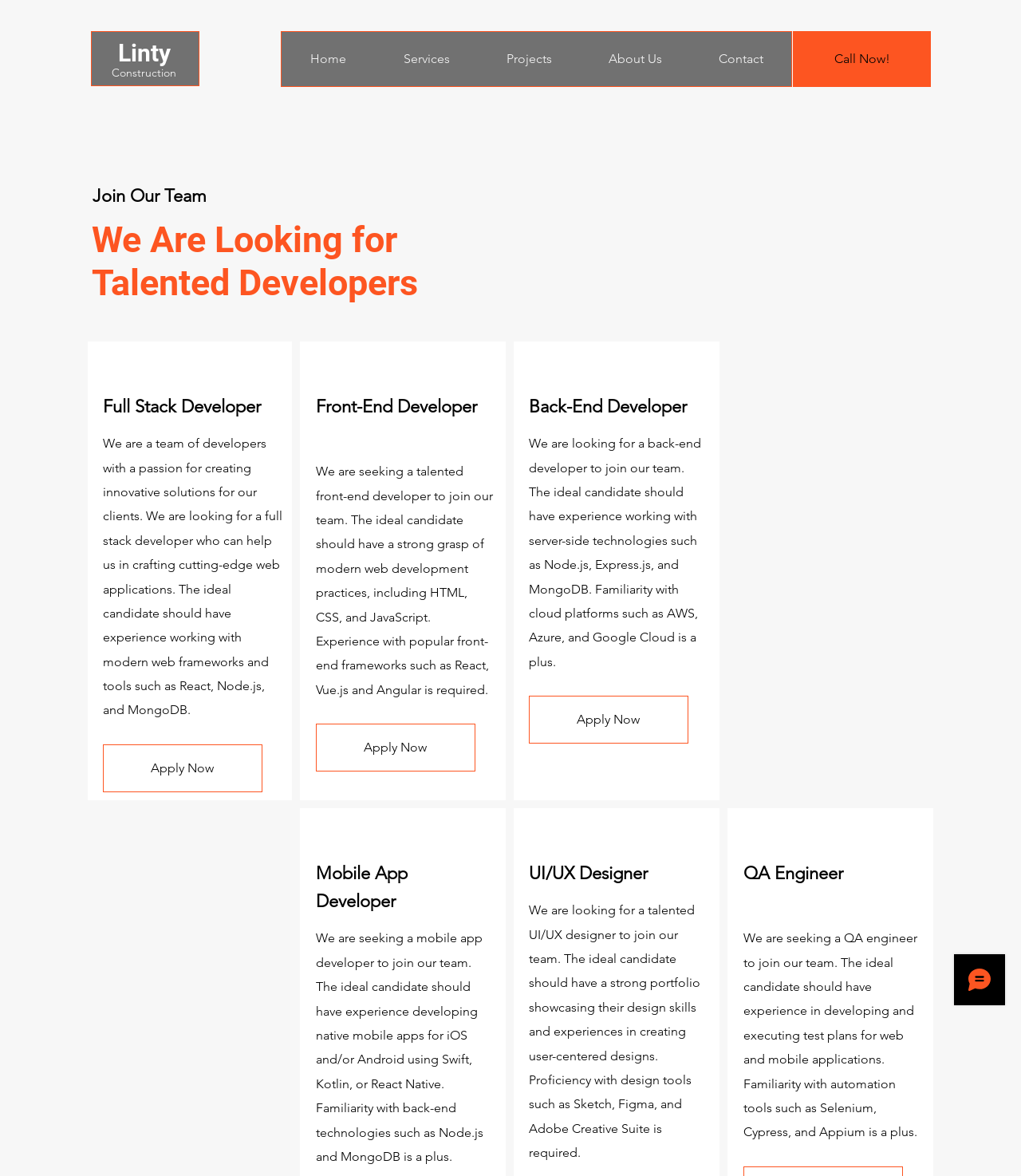Look at the image and write a detailed answer to the question: 
What is the company name?

The company name can be found in the top-left corner of the webpage, where it is written as 'Linty Construction' in two separate links.